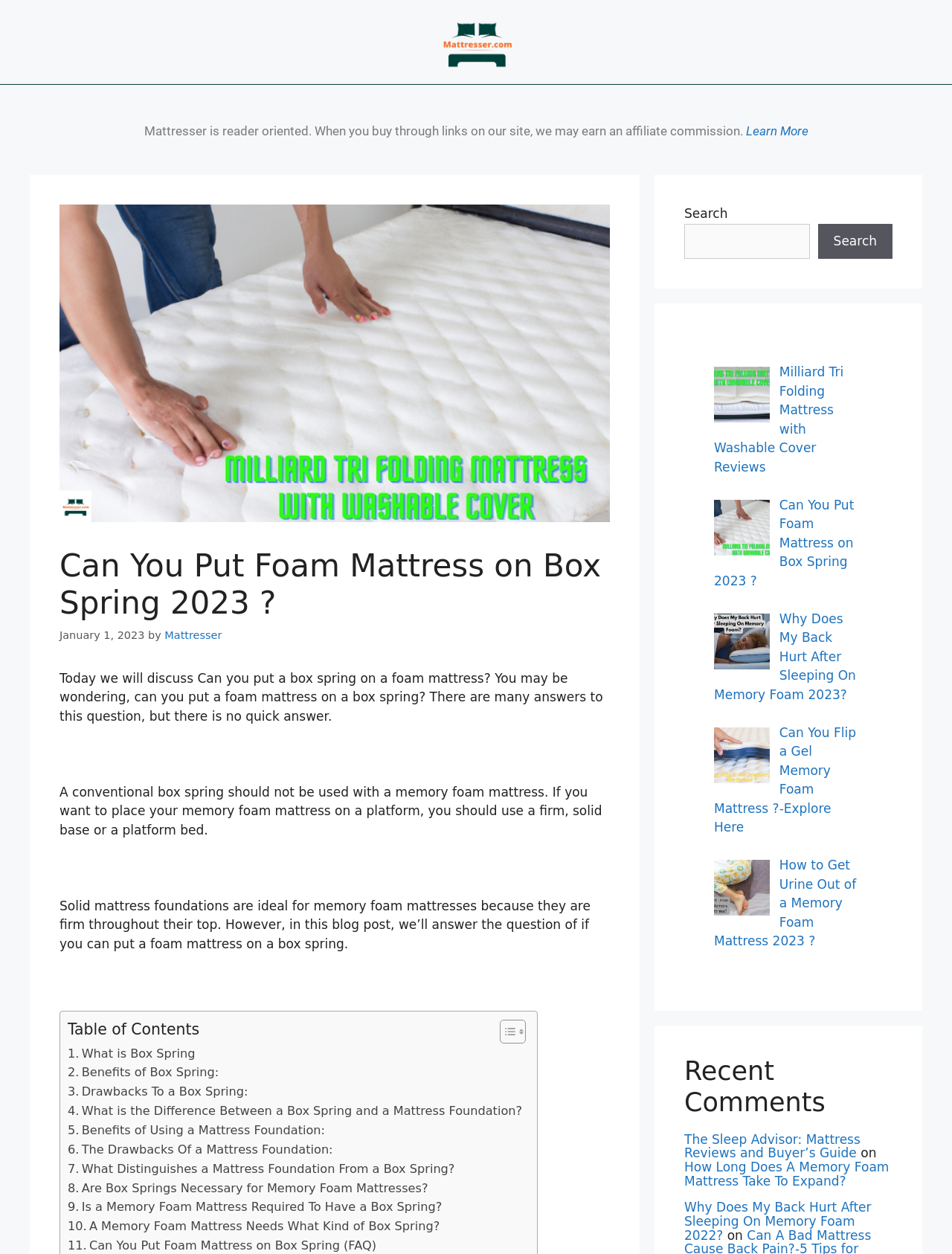Locate the bounding box coordinates of the clickable element to fulfill the following instruction: "Read the article 'What is Box Spring'". Provide the coordinates as four float numbers between 0 and 1 in the format [left, top, right, bottom].

[0.071, 0.832, 0.205, 0.848]